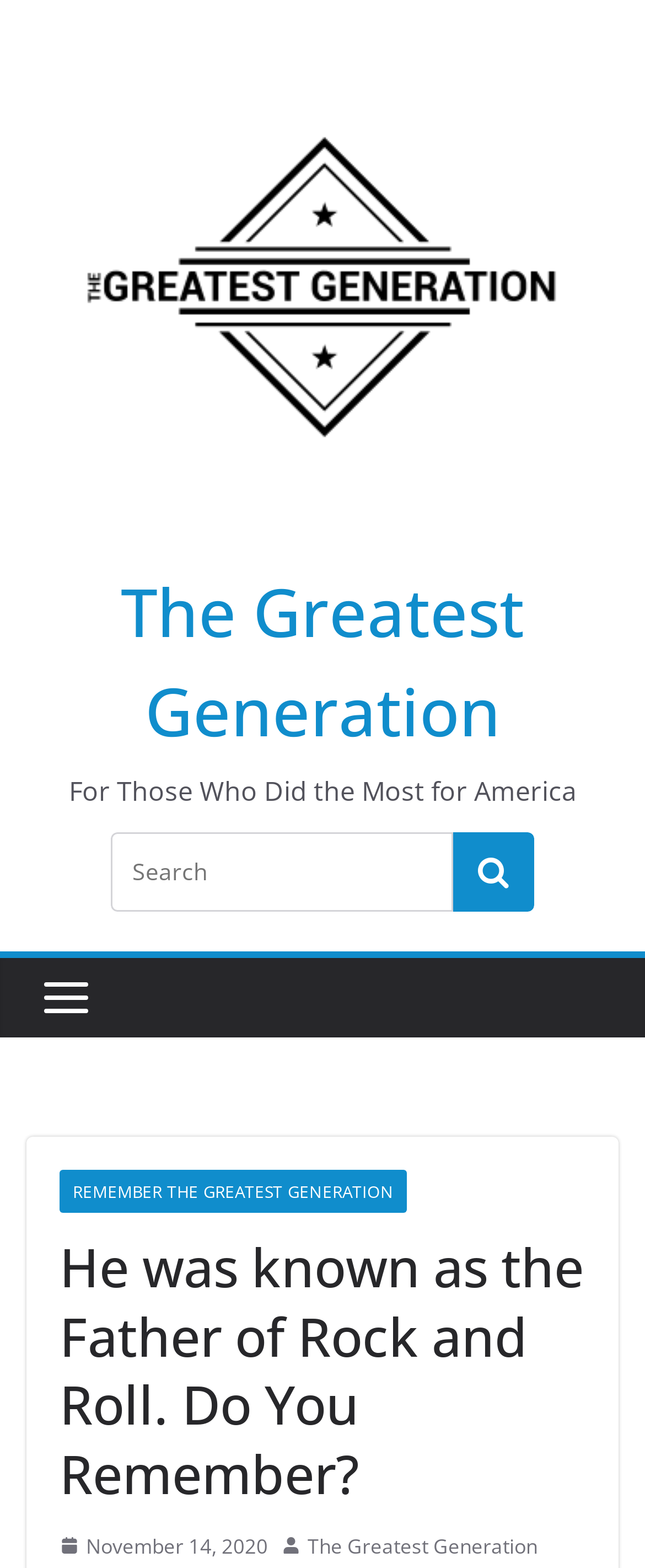What is the date mentioned on the webpage?
Answer the question based on the image using a single word or a brief phrase.

November 14, 2020